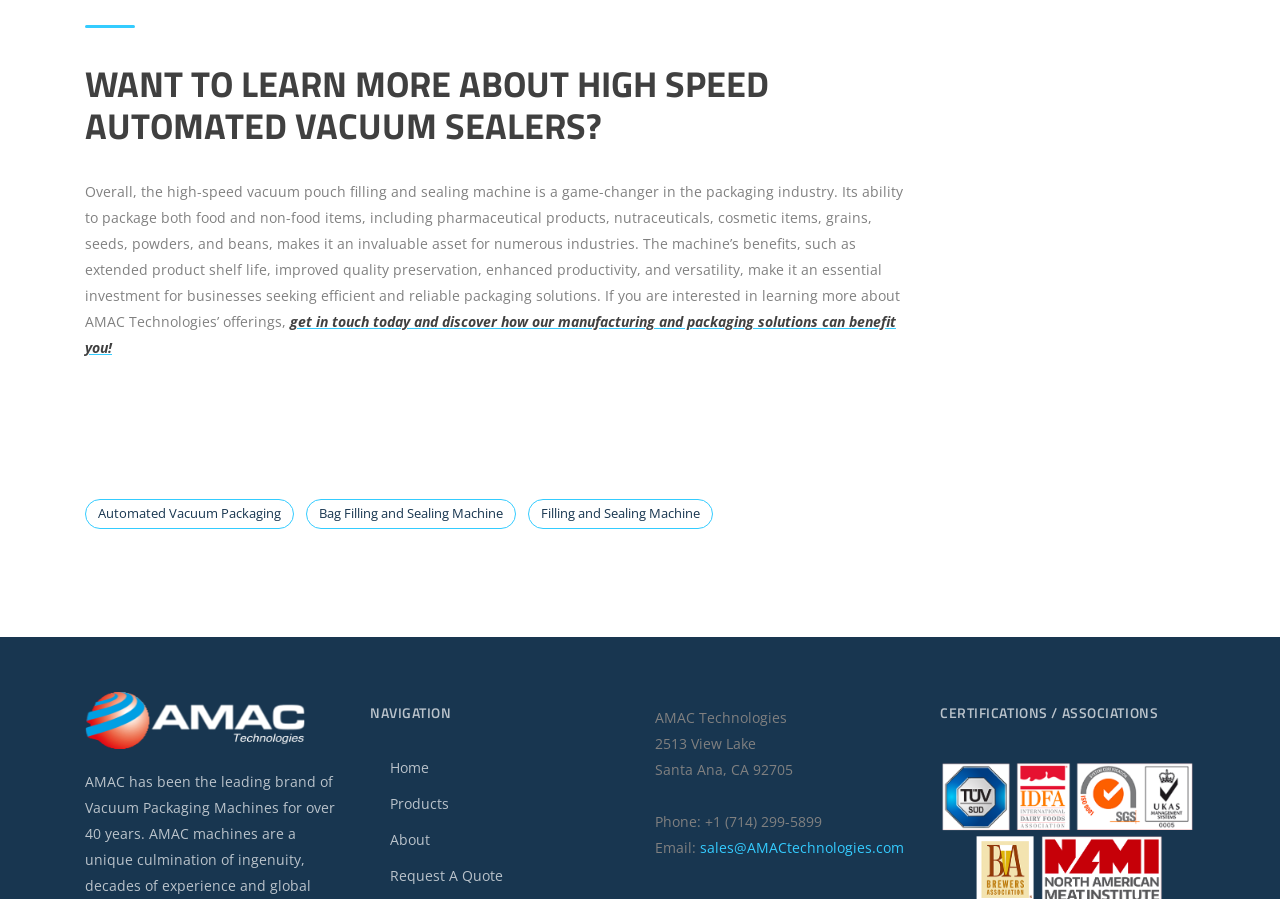Determine the bounding box coordinates of the clickable element to complete this instruction: "Request a quote". Provide the coordinates in the format of four float numbers between 0 and 1, [left, top, right, bottom].

[0.305, 0.963, 0.393, 0.984]